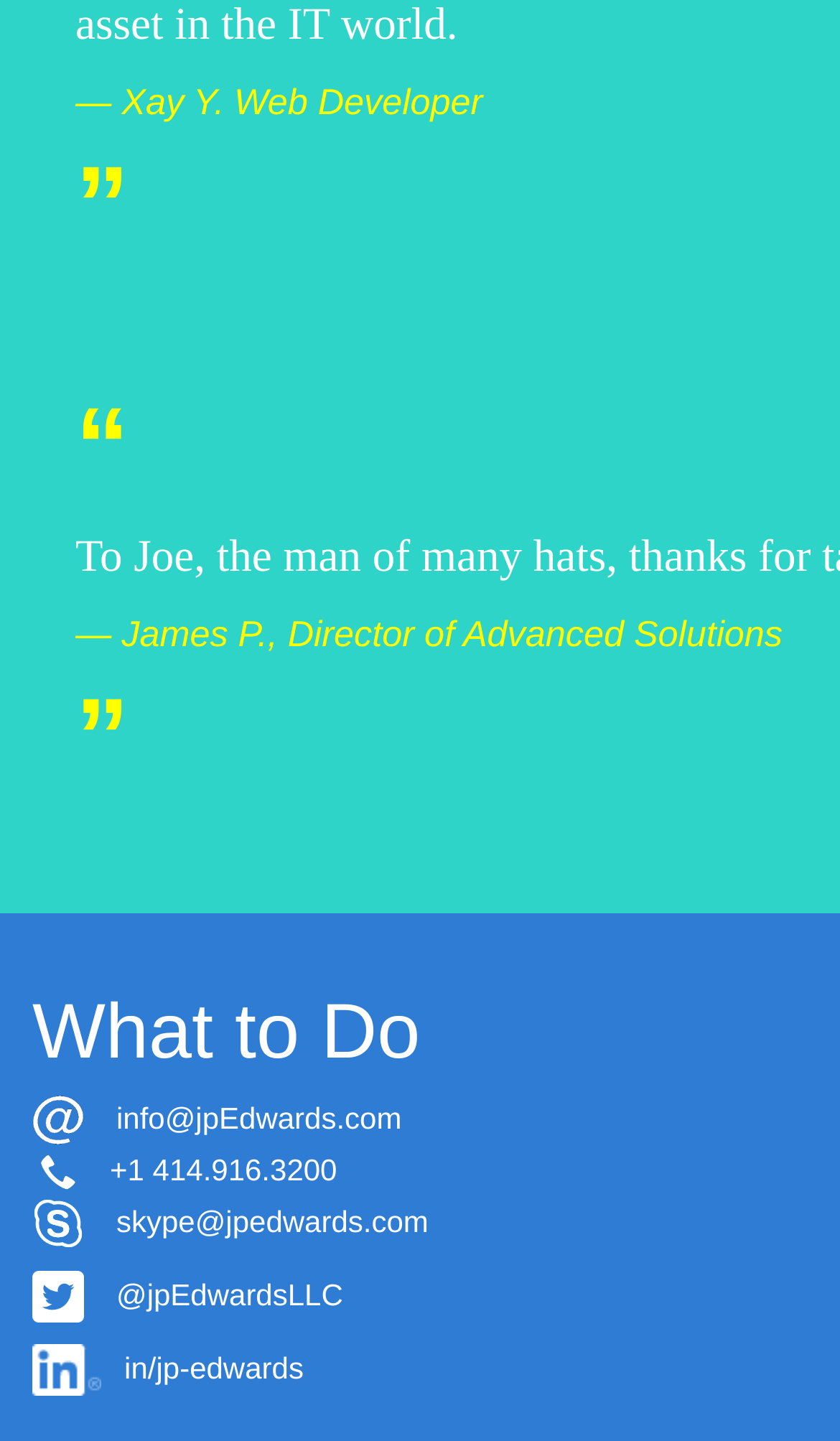Using the webpage screenshot and the element description +1 414.916.3200, determine the bounding box coordinates. Specify the coordinates in the format (top-left x, top-left y, bottom-right x, bottom-right y) with values ranging from 0 to 1.

[0.038, 0.8, 0.401, 0.824]